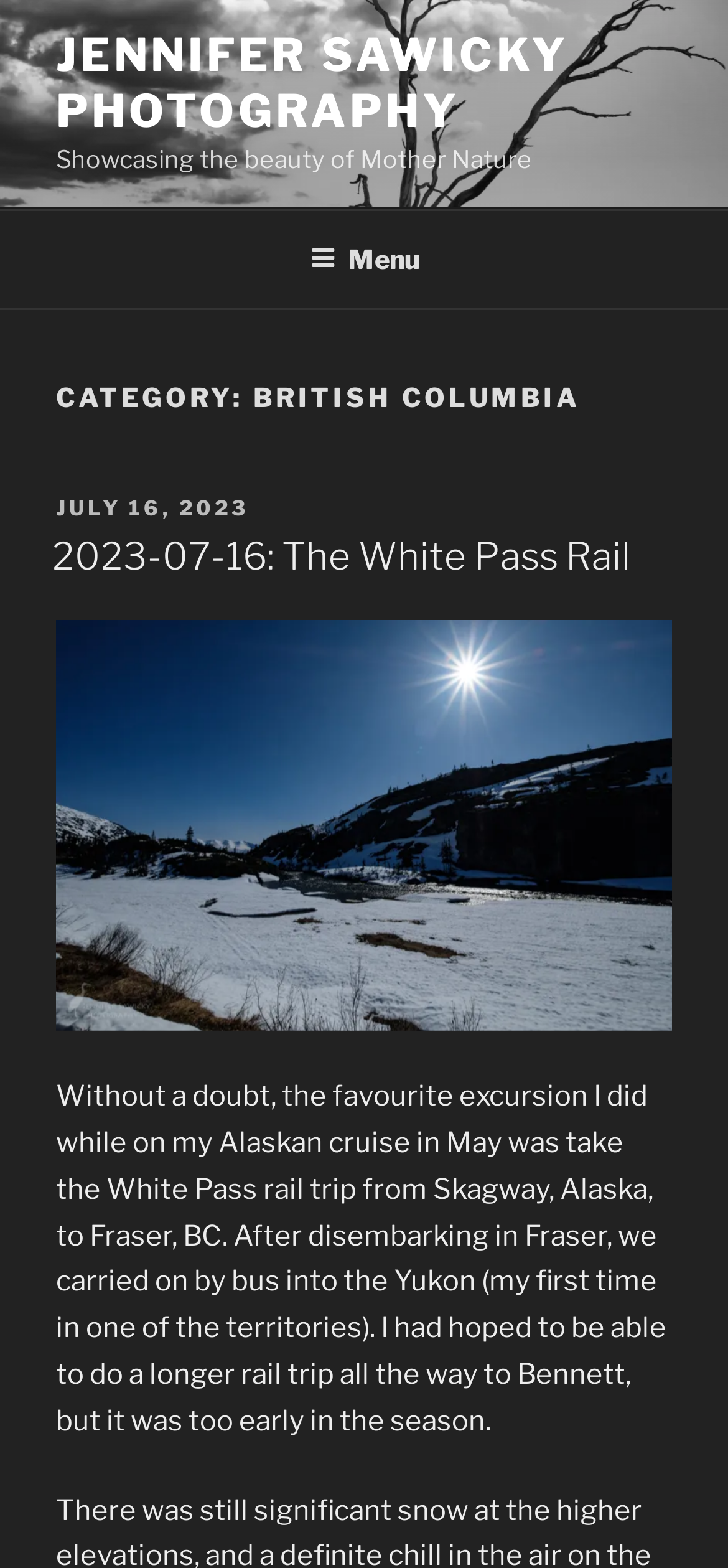What is the date of the post?
Please provide a comprehensive answer based on the visual information in the image.

The date of the post is mentioned in the link 'JULY 16, 2023' which is a child element of the header 'CATEGORY: BRITISH COLUMBIA', indicating that the post was published on this date.